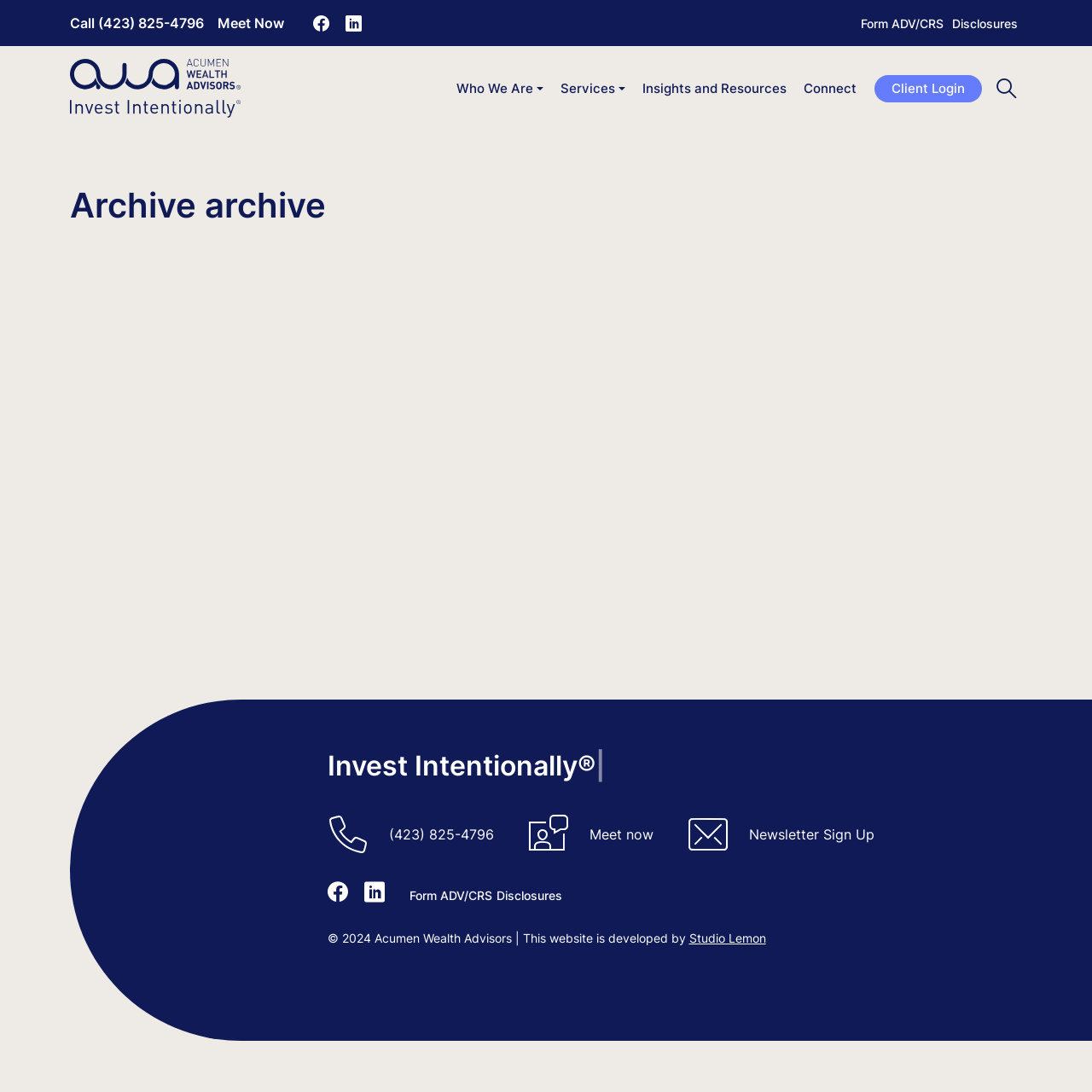Please look at the image and answer the question with a detailed explanation: What is the company's phone number?

The phone number can be found in multiple places on the webpage, including the top right corner as a link 'Call (423) 825-4796' and at the bottom of the page as a link '(423) 825-4796'.